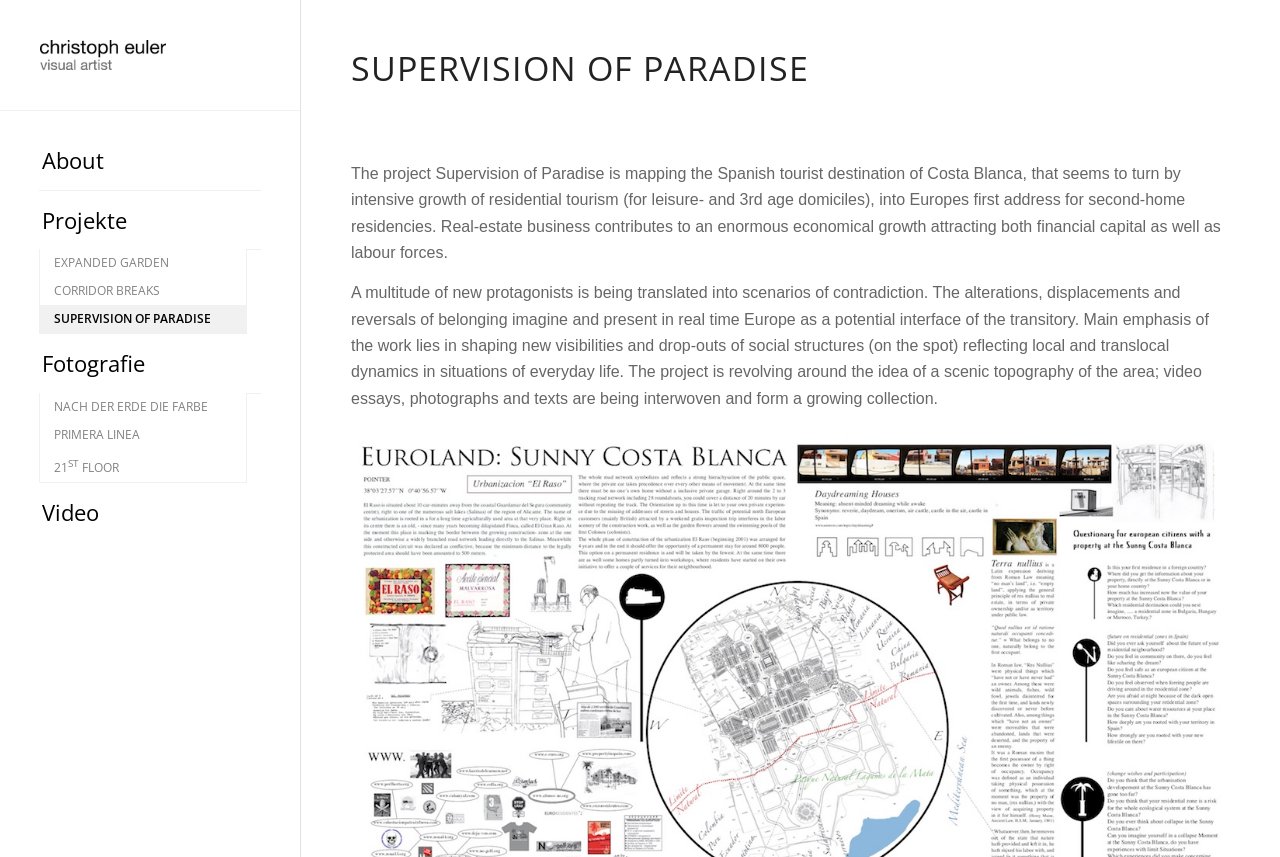What is the focus of the project?
Use the information from the screenshot to give a comprehensive response to the question.

The focus of the project can be inferred from the StaticText element with the text 'Main emphasis of the work lies in shaping new visibilities and drop-outs of social structures...'.